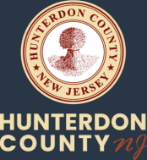What is the abbreviation of the state indicated in the logo?
Respond to the question with a single word or phrase according to the image.

nj